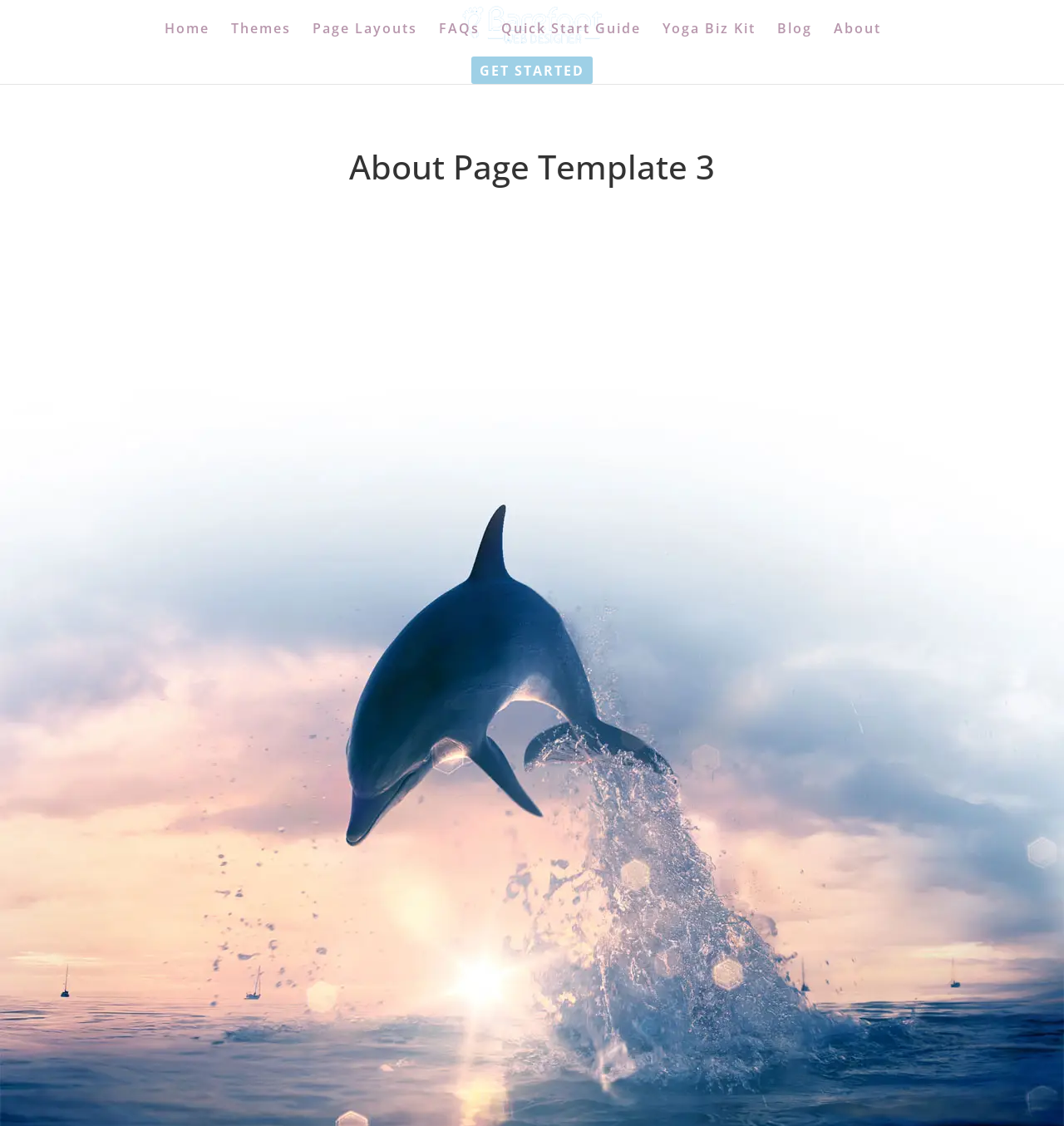Identify the bounding box coordinates for the UI element described by the following text: "alt="Yoga Website Designs"". Provide the coordinates as four float numbers between 0 and 1, in the format [left, top, right, bottom].

[0.484, 0.001, 0.519, 0.017]